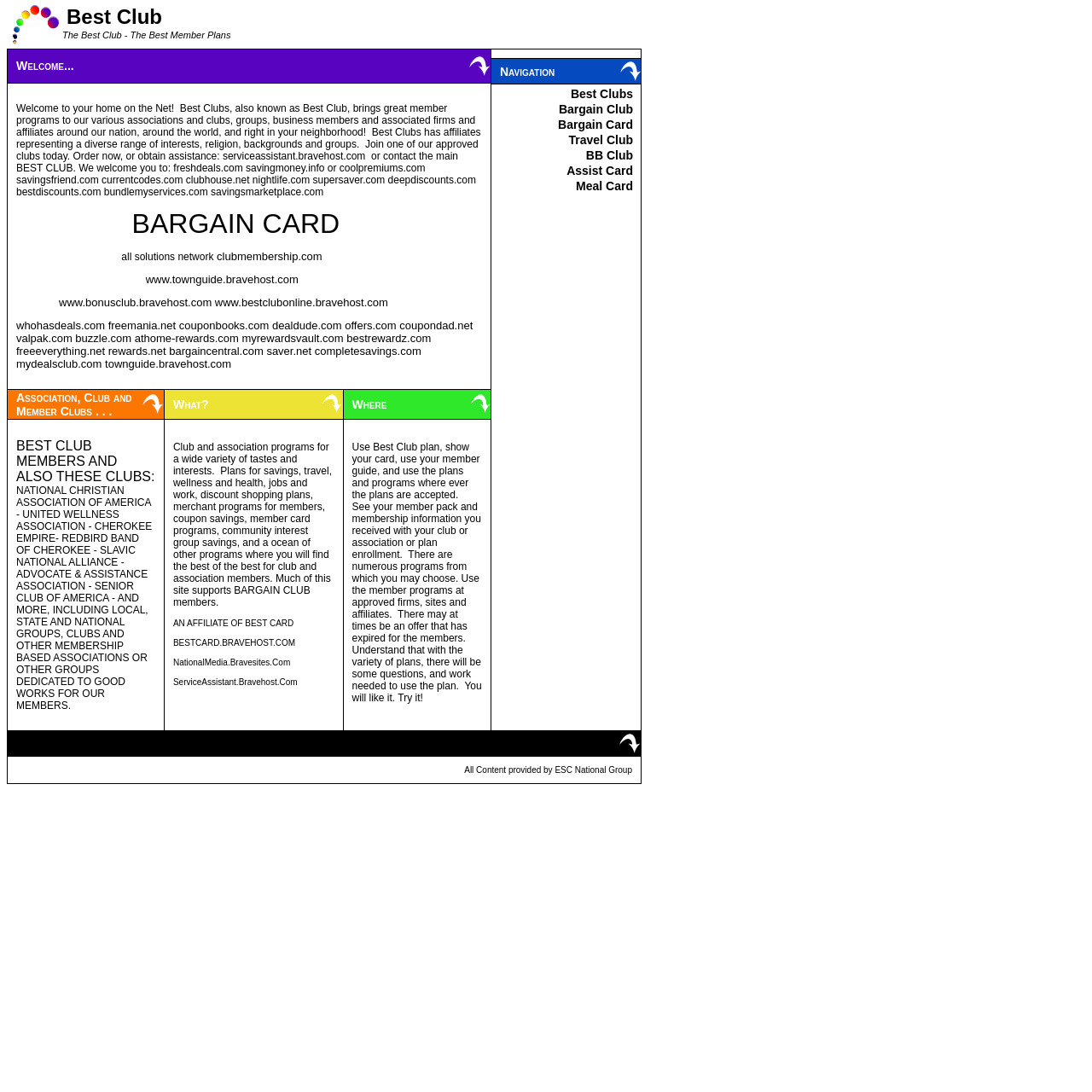Determine the bounding box coordinates for the area that should be clicked to carry out the following instruction: "Visit www.townguide.bravehost.com".

[0.133, 0.25, 0.273, 0.261]